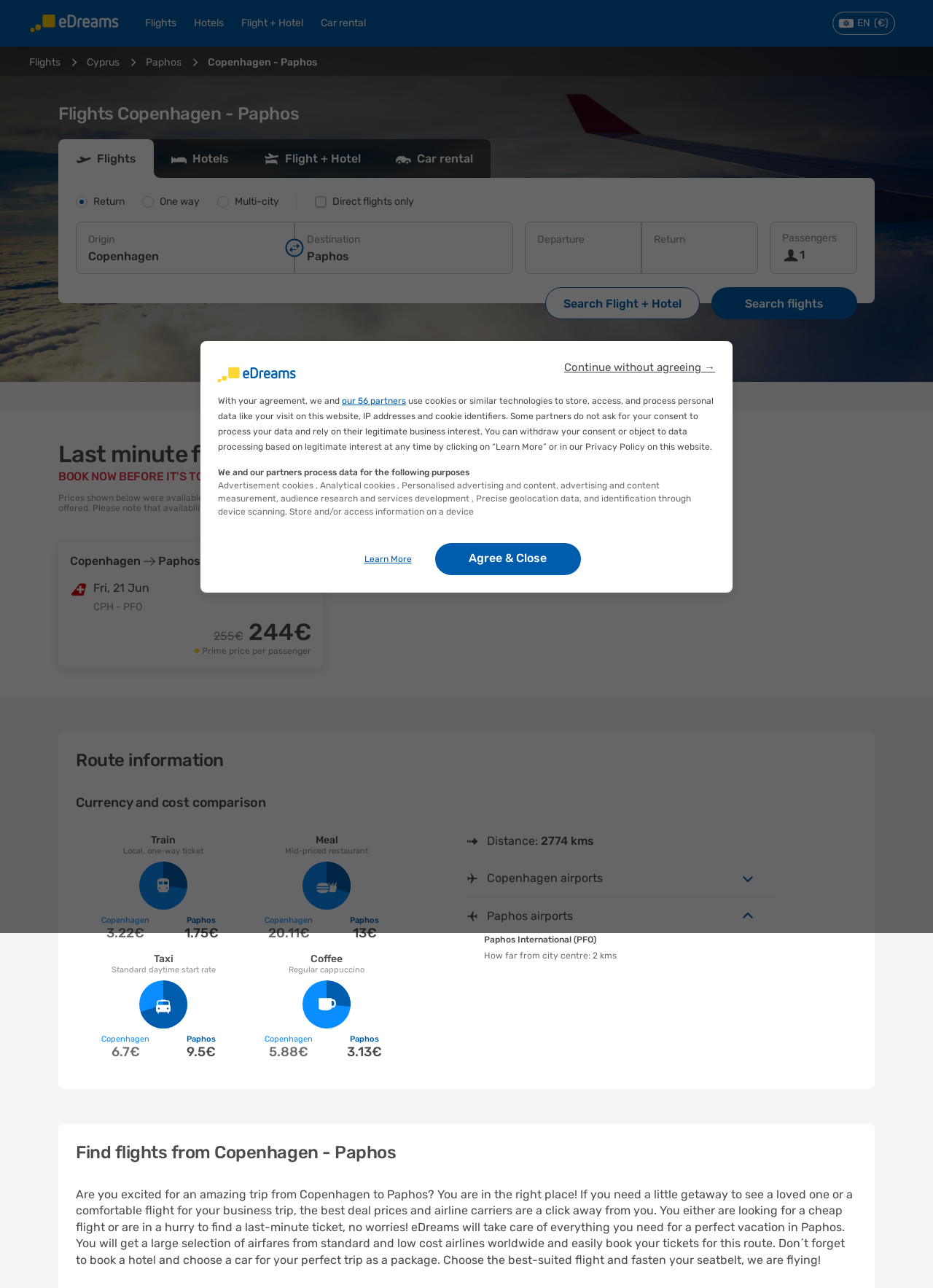Calculate the bounding box coordinates for the UI element based on the following description: "Copenhagen - Paphos". Ensure the coordinates are four float numbers between 0 and 1, i.e., [left, top, right, bottom].

[0.223, 0.042, 0.34, 0.053]